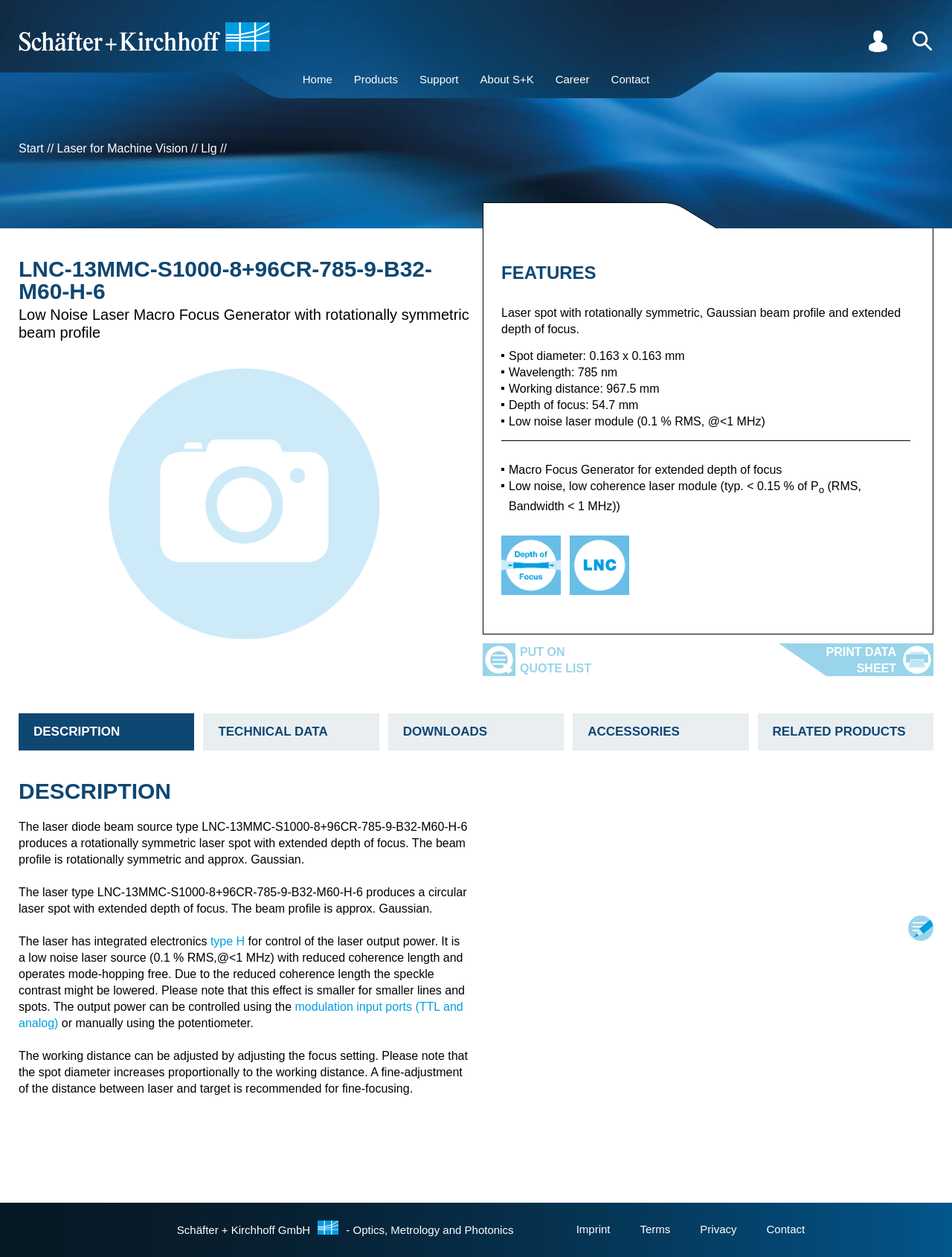With reference to the image, please provide a detailed answer to the following question: How many tabs are available?

The tabs are located in the middle of the webpage, and they are labeled as 'DESCRIPTION', 'TECHNICAL DATA', 'DOWNLOADS', 'ACCESSORIES', and 'RELATED PRODUCTS'. By counting these tabs, we can see that there are 5 tabs available.